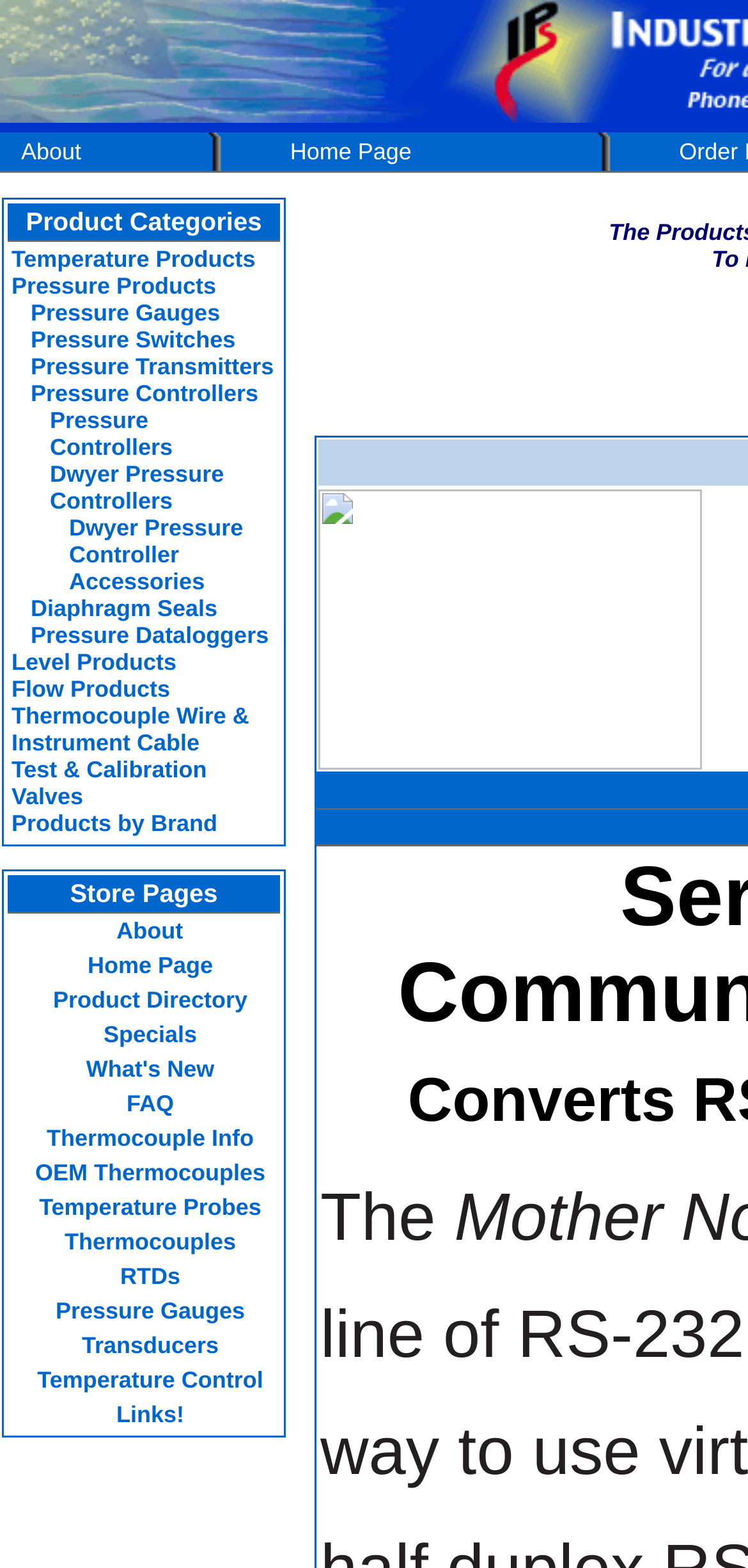Determine the bounding box coordinates of the clickable area required to perform the following instruction: "Click on About". The coordinates should be represented as four float numbers between 0 and 1: [left, top, right, bottom].

[0.028, 0.088, 0.109, 0.105]